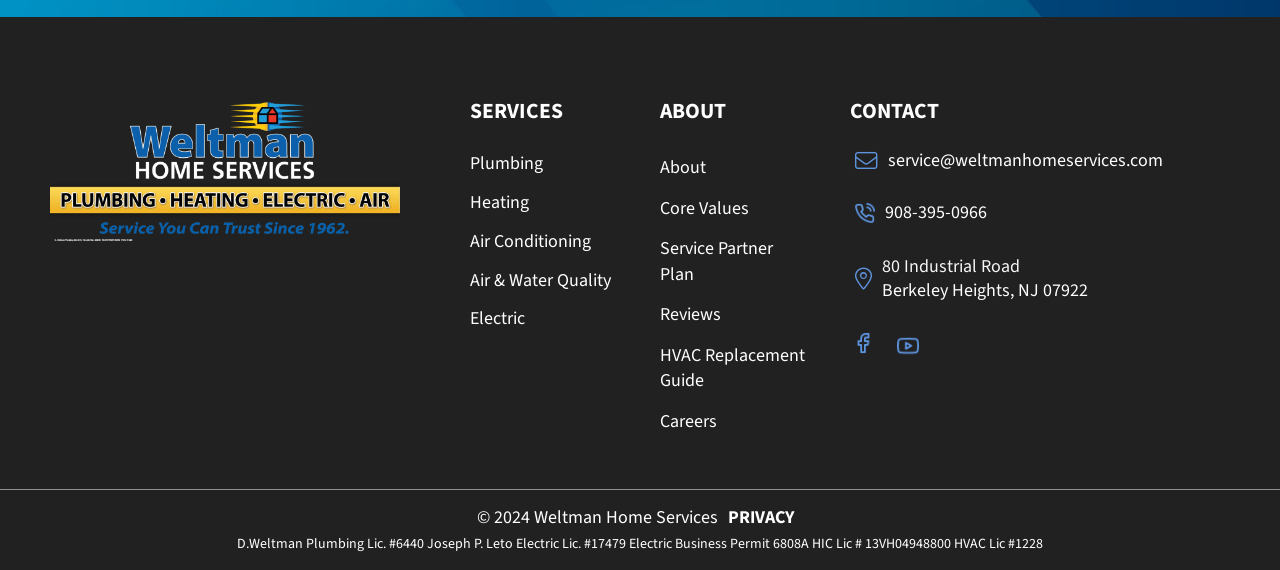Locate the bounding box coordinates of the area to click to fulfill this instruction: "Check Reviews". The bounding box should be presented as four float numbers between 0 and 1, in the order [left, top, right, bottom].

[0.516, 0.512, 0.633, 0.583]